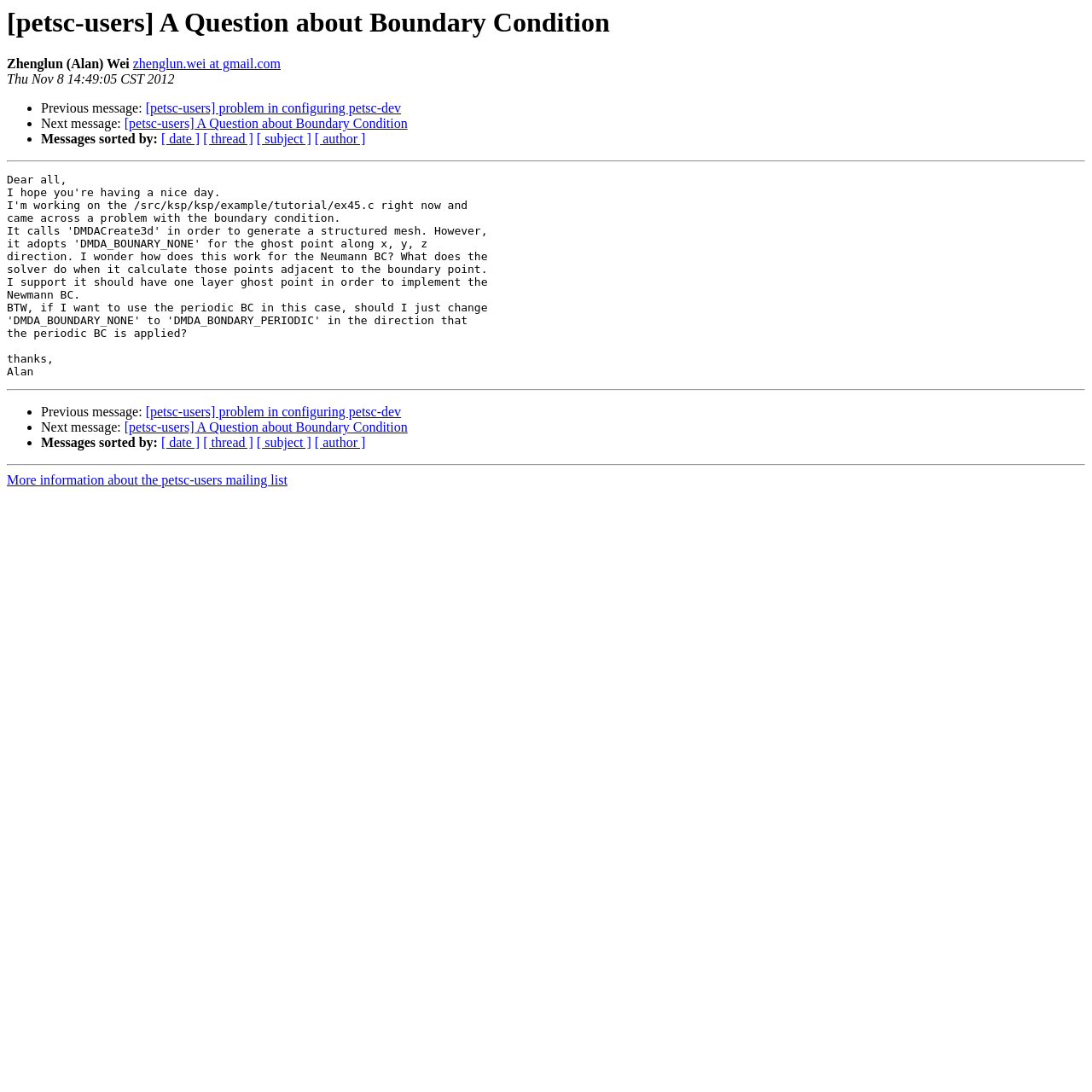Please determine the bounding box coordinates for the element that should be clicked to follow these instructions: "View previous message".

[0.038, 0.093, 0.133, 0.106]